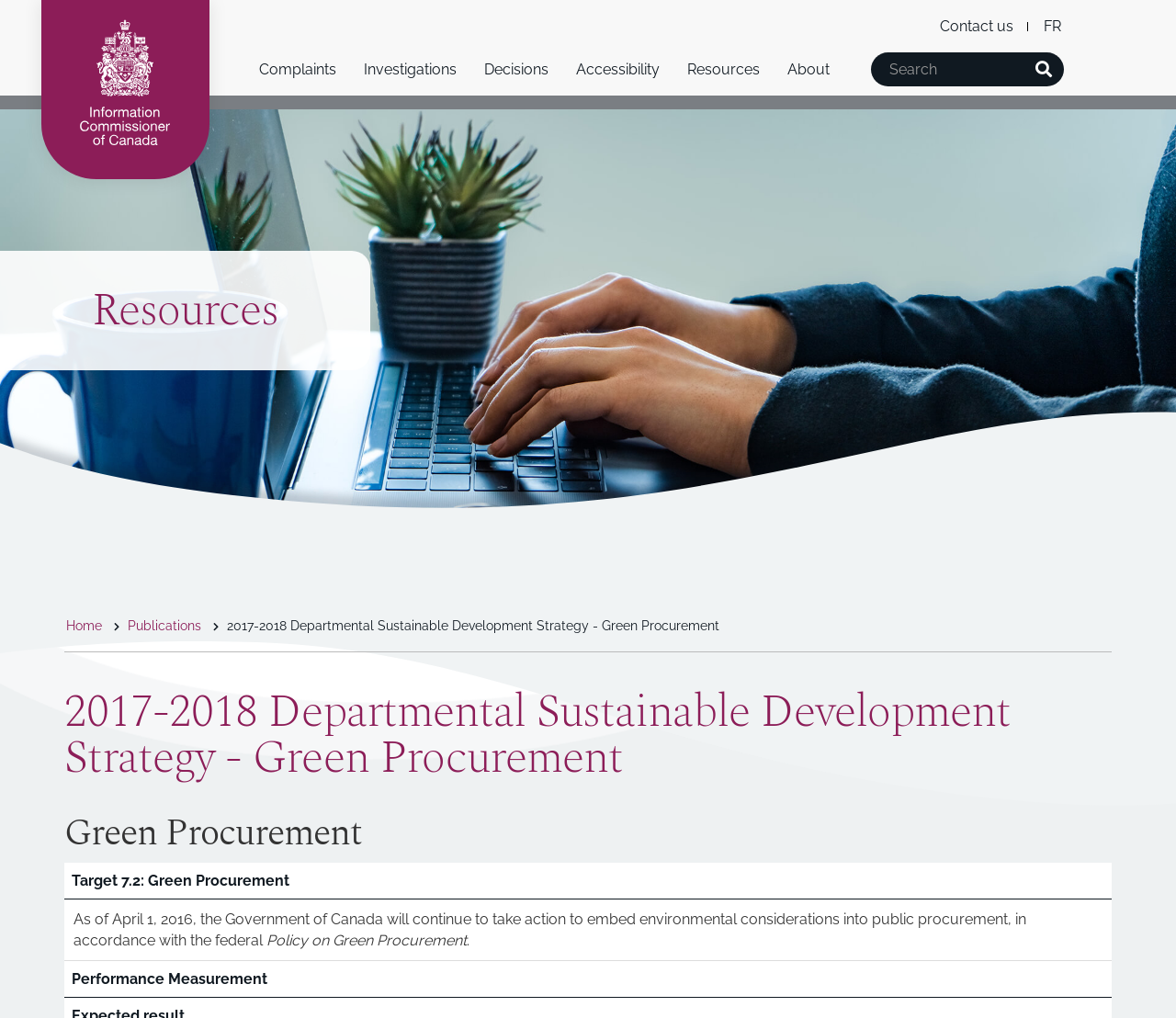Predict the bounding box of the UI element based on the description: "Career opportunities". The coordinates should be four float numbers between 0 and 1, formatted as [left, top, right, bottom].

[0.56, 0.252, 0.815, 0.293]